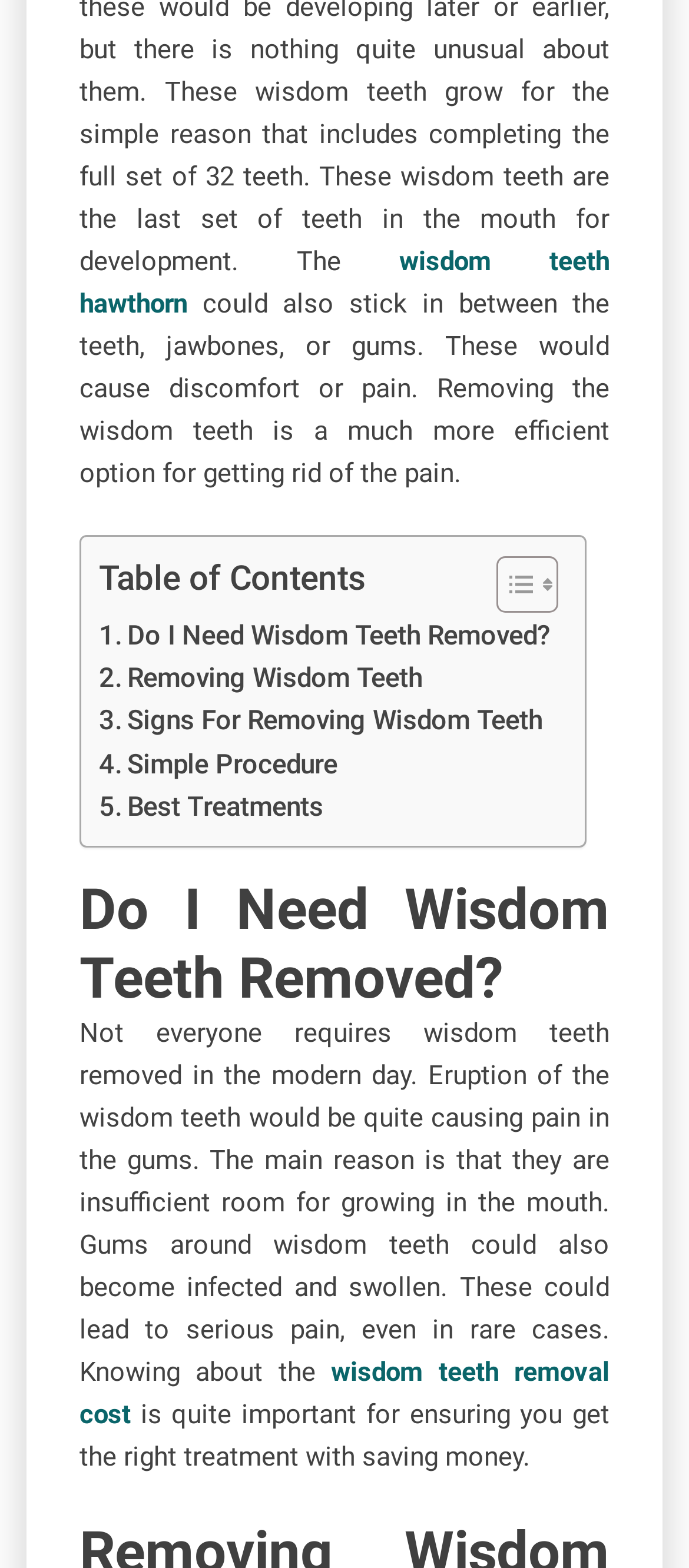Please specify the coordinates of the bounding box for the element that should be clicked to carry out this instruction: "Click on 'wisdom teeth hawthorn'". The coordinates must be four float numbers between 0 and 1, formatted as [left, top, right, bottom].

[0.115, 0.157, 0.885, 0.204]